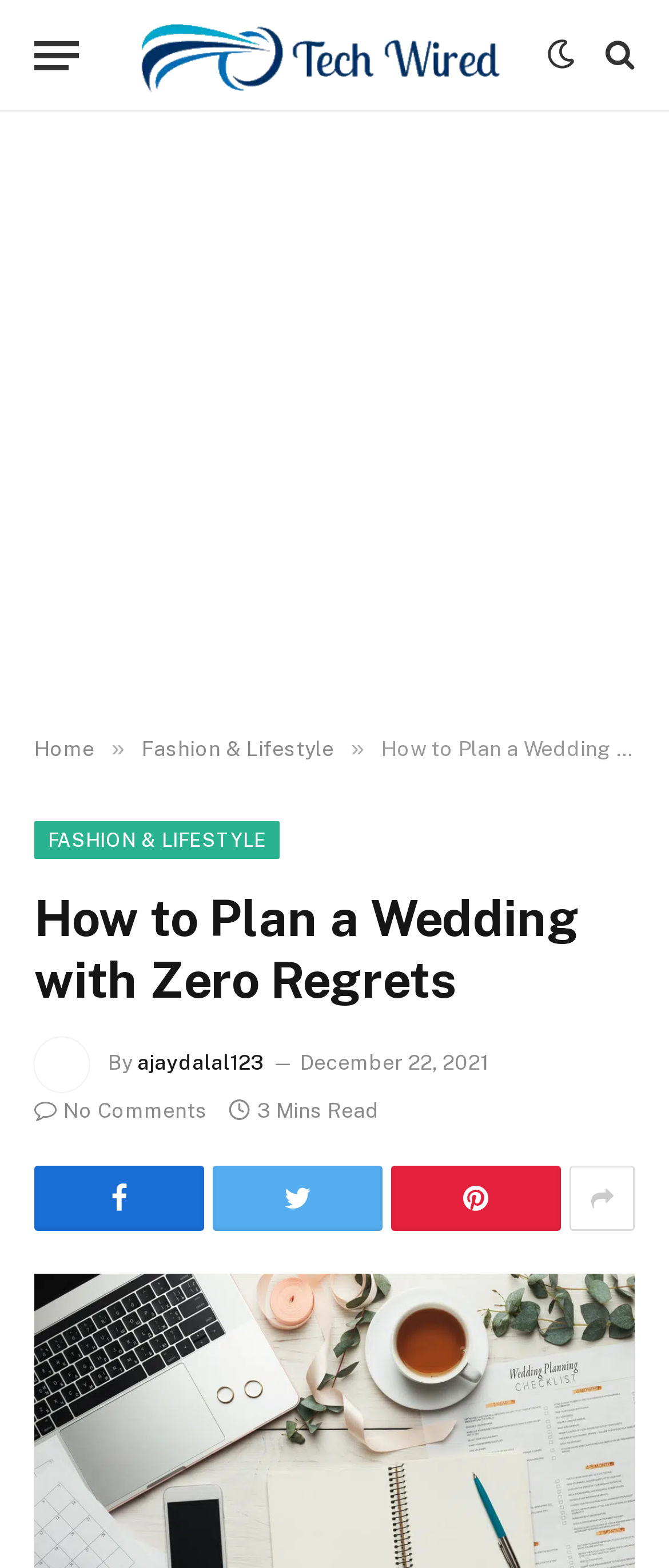Find the bounding box coordinates of the element to click in order to complete the given instruction: "Click the menu button."

[0.051, 0.011, 0.118, 0.06]